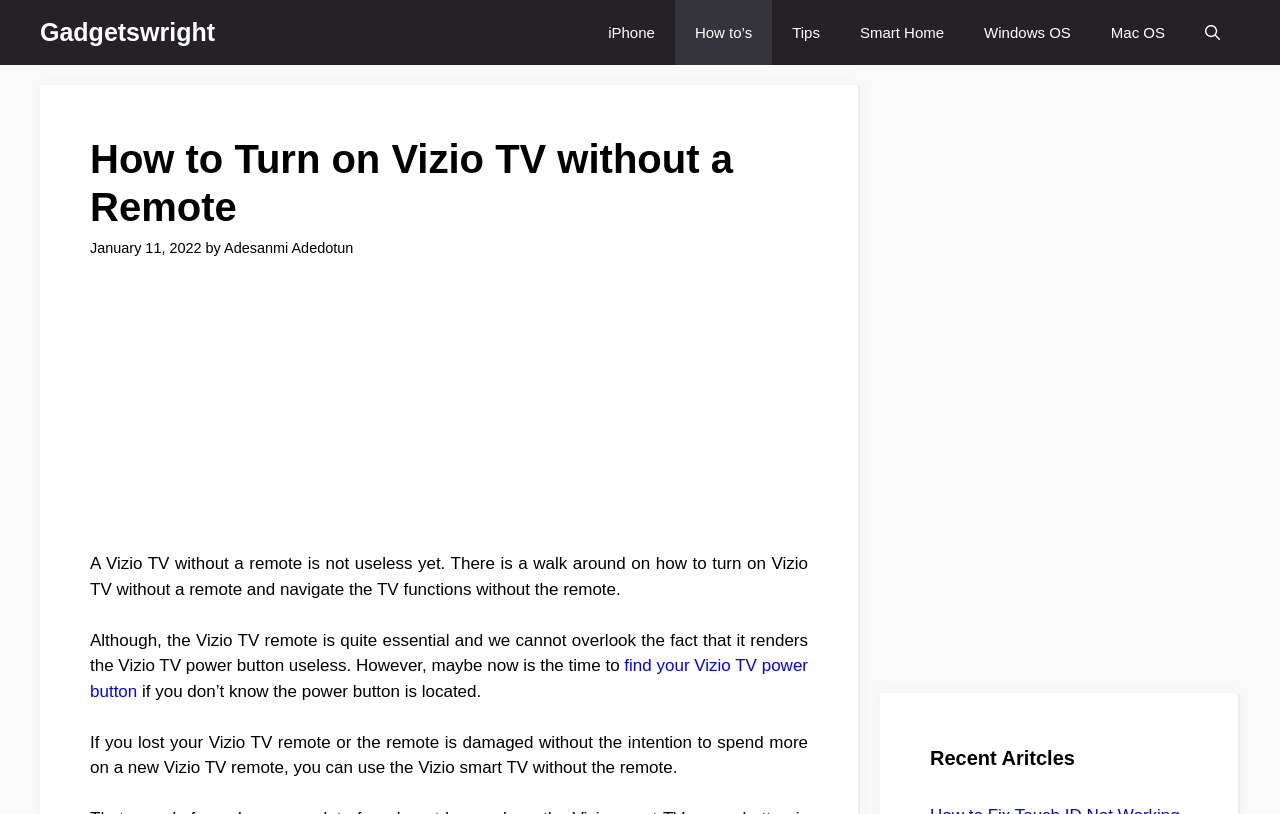Determine which piece of text is the heading of the webpage and provide it.

How to Turn on Vizio TV without a Remote